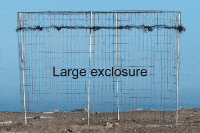What is the species of bird being protected?
By examining the image, provide a one-word or phrase answer.

Western Snowy Plover